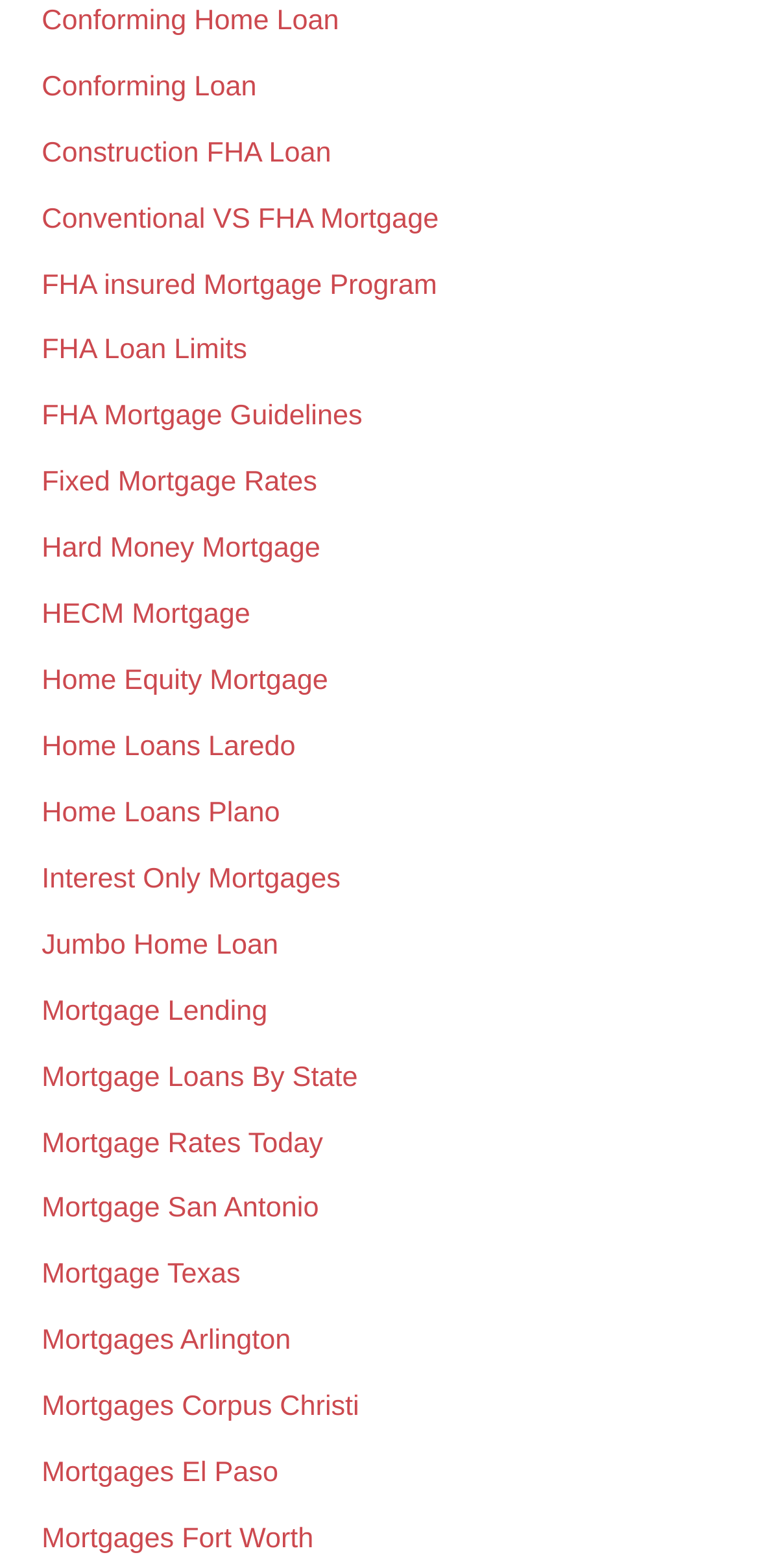Locate the bounding box coordinates of the area to click to fulfill this instruction: "Get Sandbags Now". The bounding box should be presented as four float numbers between 0 and 1, in the order [left, top, right, bottom].

None